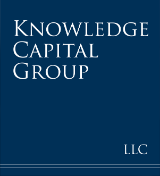Describe every aspect of the image in detail.

The image features the logo of the Knowledge Capital Group, presented against a dark blue background. The logo prominently displays the words "Knowledge Capital Group" in elegant, white typography, emphasizing the organization's commitment to expertise and leadership in its field. Below the main text, the abbreviation "LLC" is included, indicating its status as a limited liability company. This logo serves as a visual representation of the organization's identity, aligning with its focus on providing strategic insights and governance solutions in multi-hospital academic health systems.